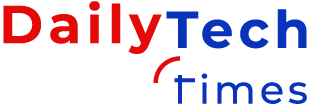Give a concise answer using only one word or phrase for this question:
What does the logo of 'Daily Tech Times' reflect?

Mission to provide up-to-date tech information